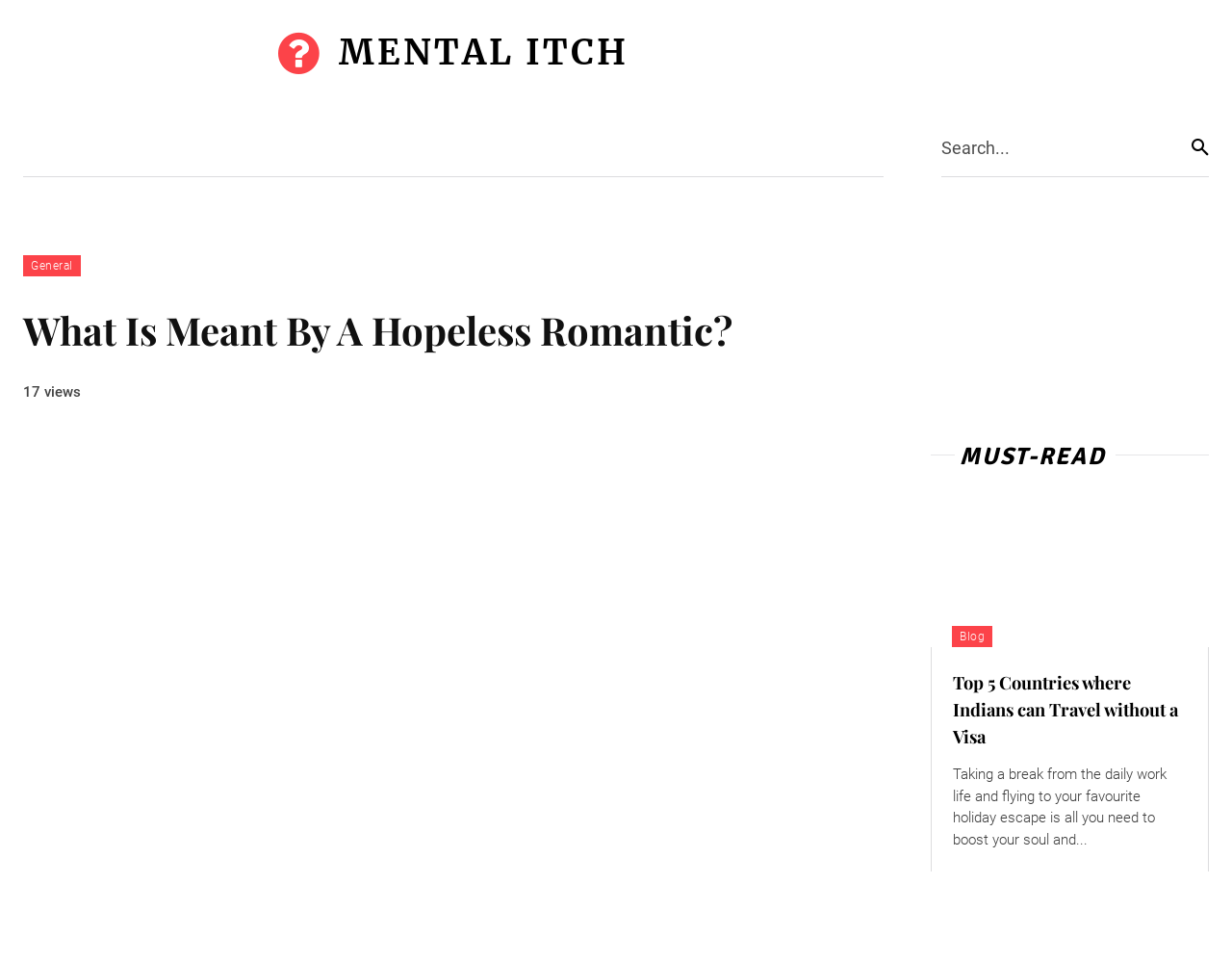What is the tone of the article 'Top 5 Countries where Indians can Travel without a Visa'?
Provide a detailed answer to the question using information from the image.

This question can be answered by looking at the content of the article, which provides information about travel destinations and does not appear to have a persuasive or emotional tone. The tone of the article is informative, aiming to educate readers about travel options.